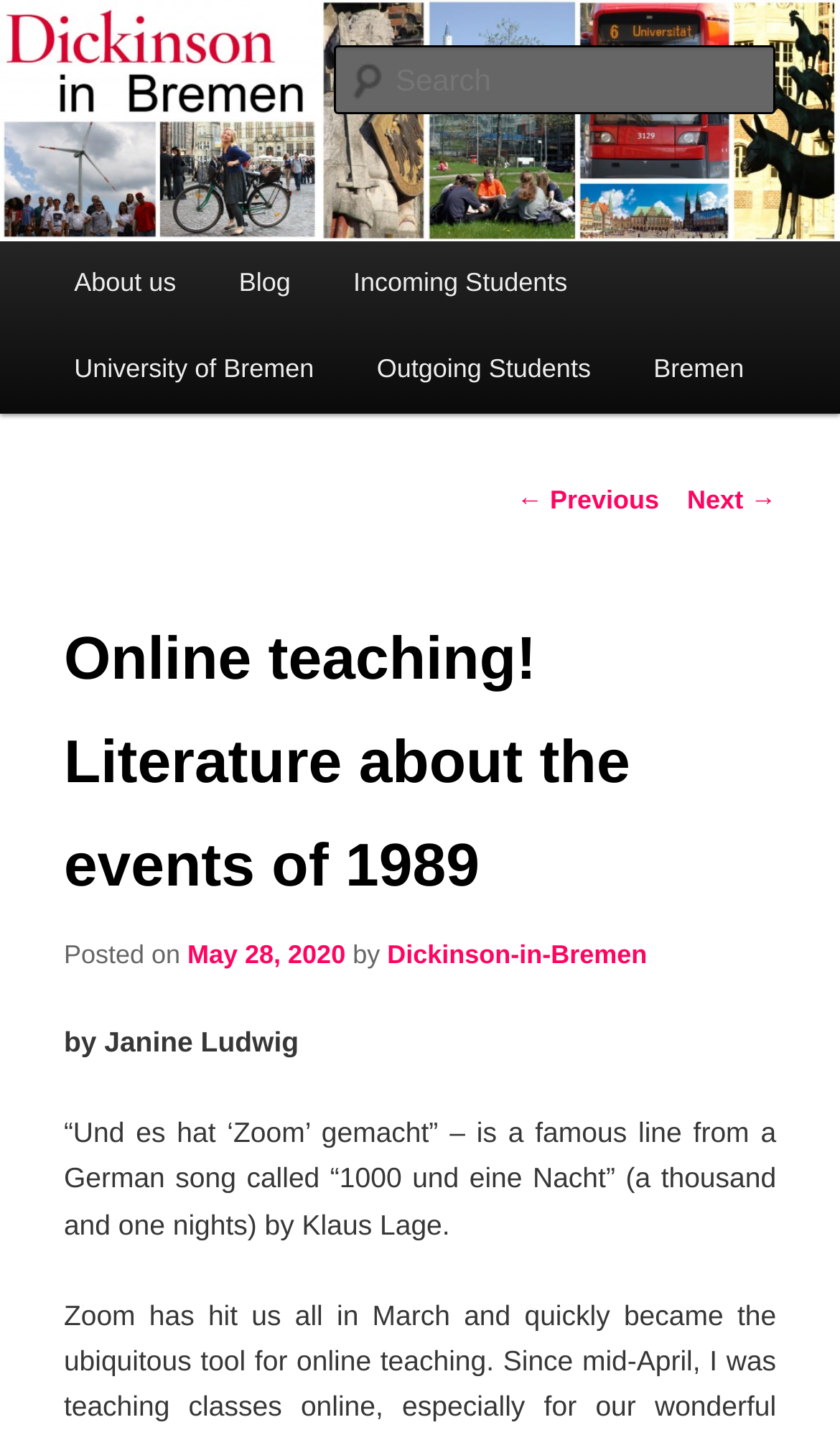How many links are in the main menu?
With the help of the image, please provide a detailed response to the question.

The main menu is located below the search bar and contains links to 'About us', 'Blog', 'Incoming Students', 'University of Bremen', and 'Outgoing Students', which totals 5 links.